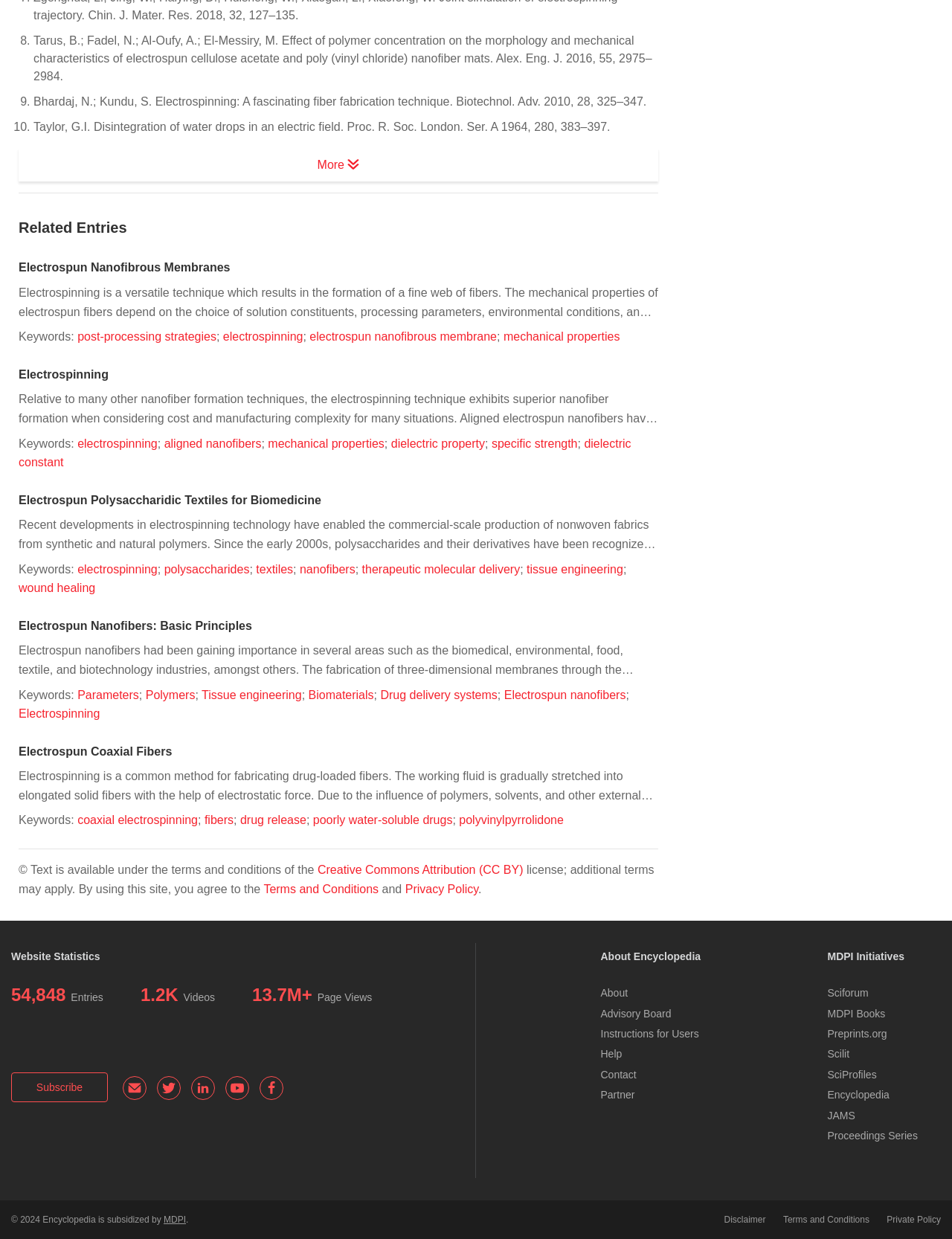Provide a single word or phrase to answer the given question: 
What is the advantage of electrospun fibers over other drug delivery systems?

high specific surface area